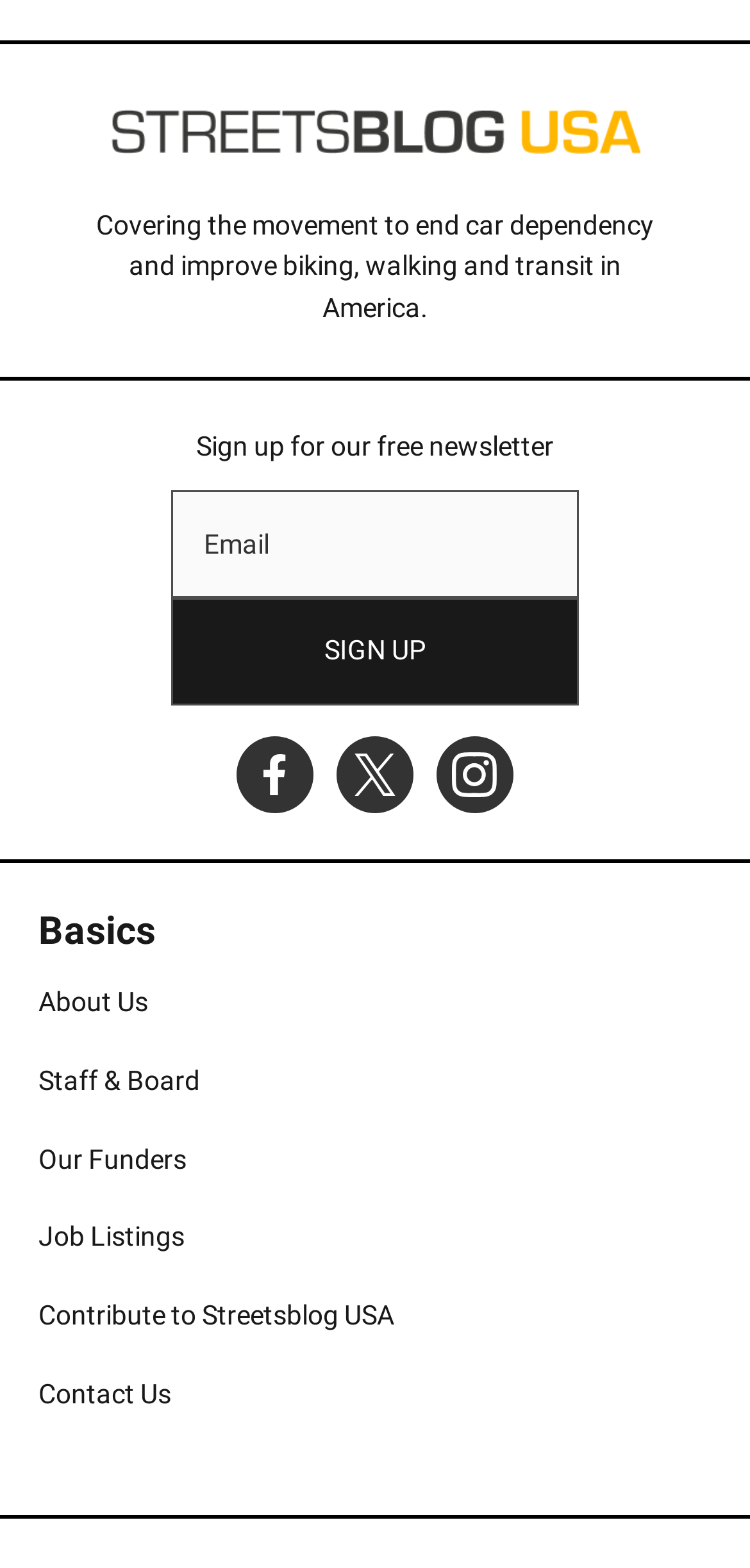Please find the bounding box coordinates of the element that you should click to achieve the following instruction: "Contact Us". The coordinates should be presented as four float numbers between 0 and 1: [left, top, right, bottom].

[0.051, 0.876, 0.228, 0.903]